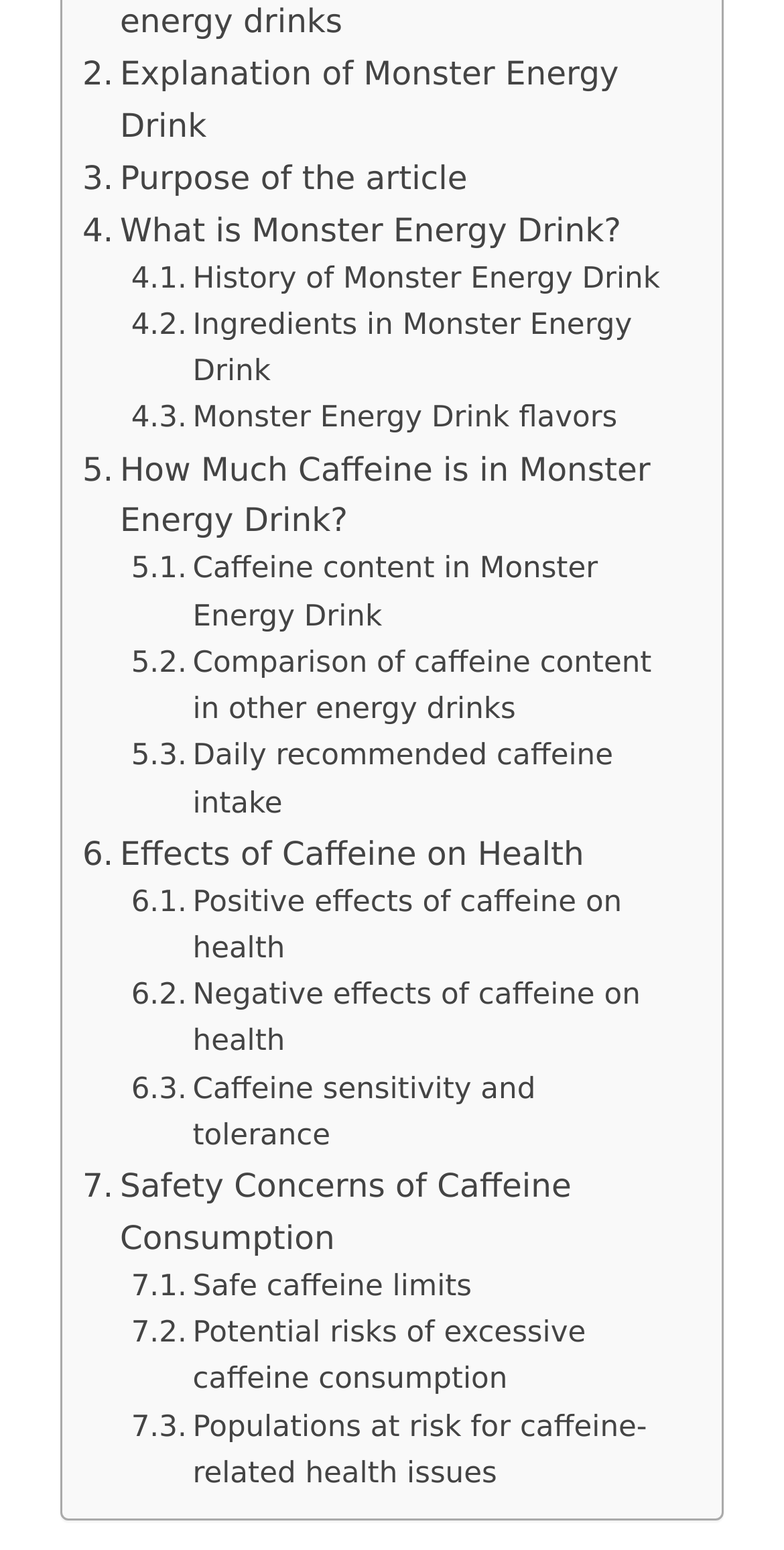Determine the bounding box coordinates of the clickable element necessary to fulfill the instruction: "View the publisher's information". Provide the coordinates as four float numbers within the 0 to 1 range, i.e., [left, top, right, bottom].

None